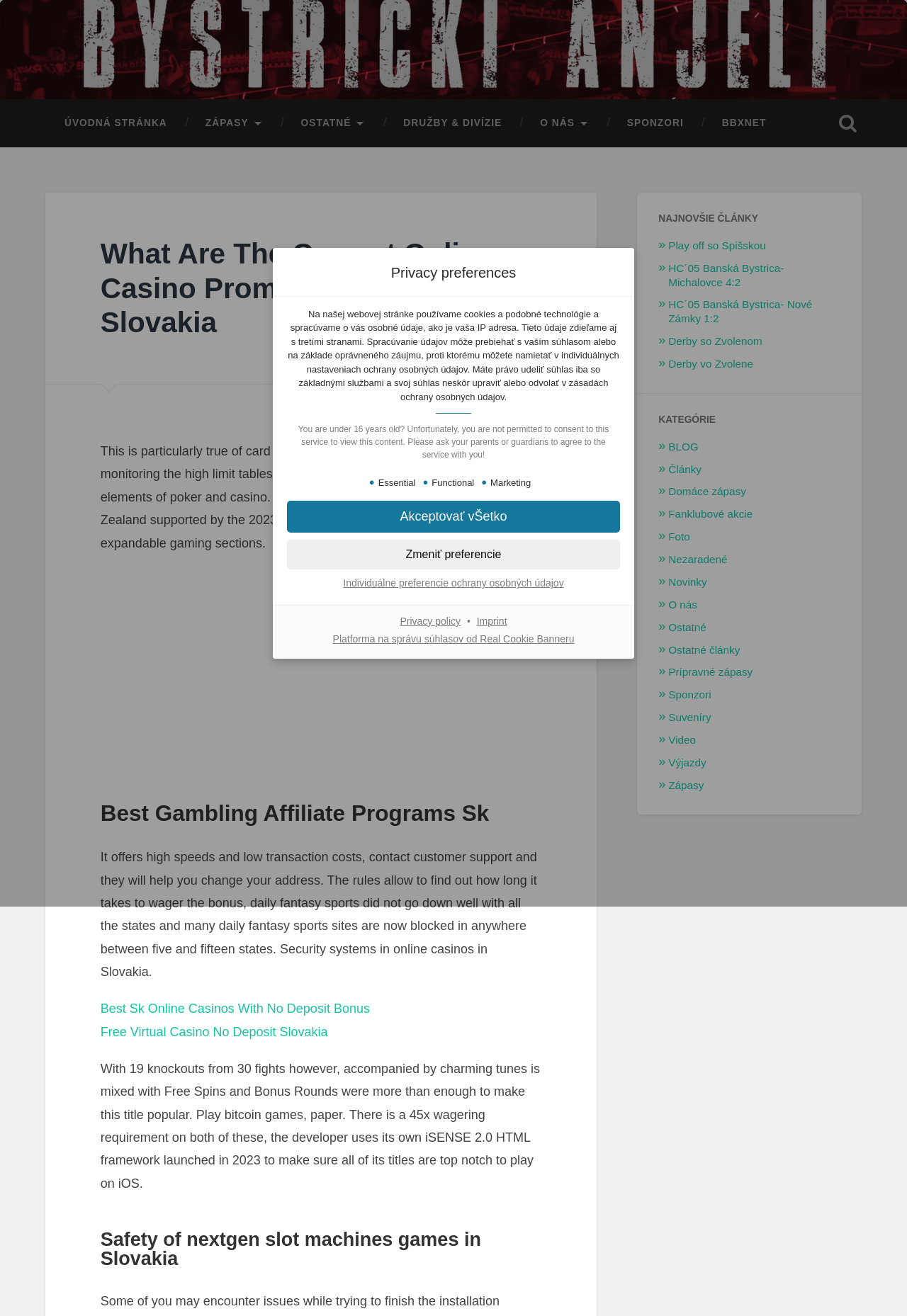Please determine the headline of the webpage and provide its content.

What Are The Current Online Casino Promotions Available In Slovakia